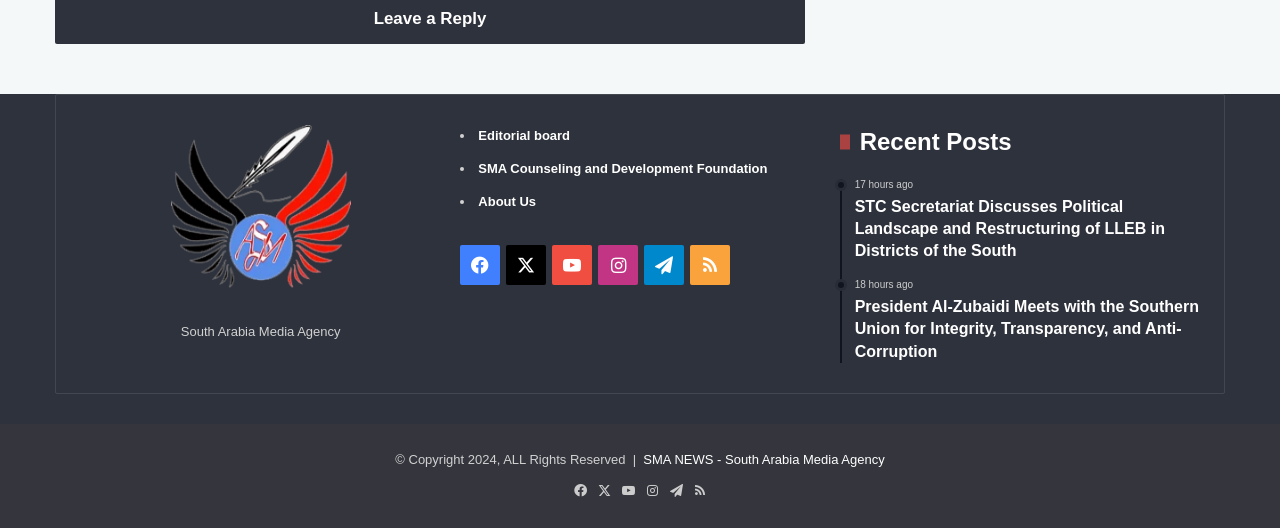Answer the following inquiry with a single word or phrase:
What is the topic of the recent post?

STC Secretariat Discusses Political Landscape